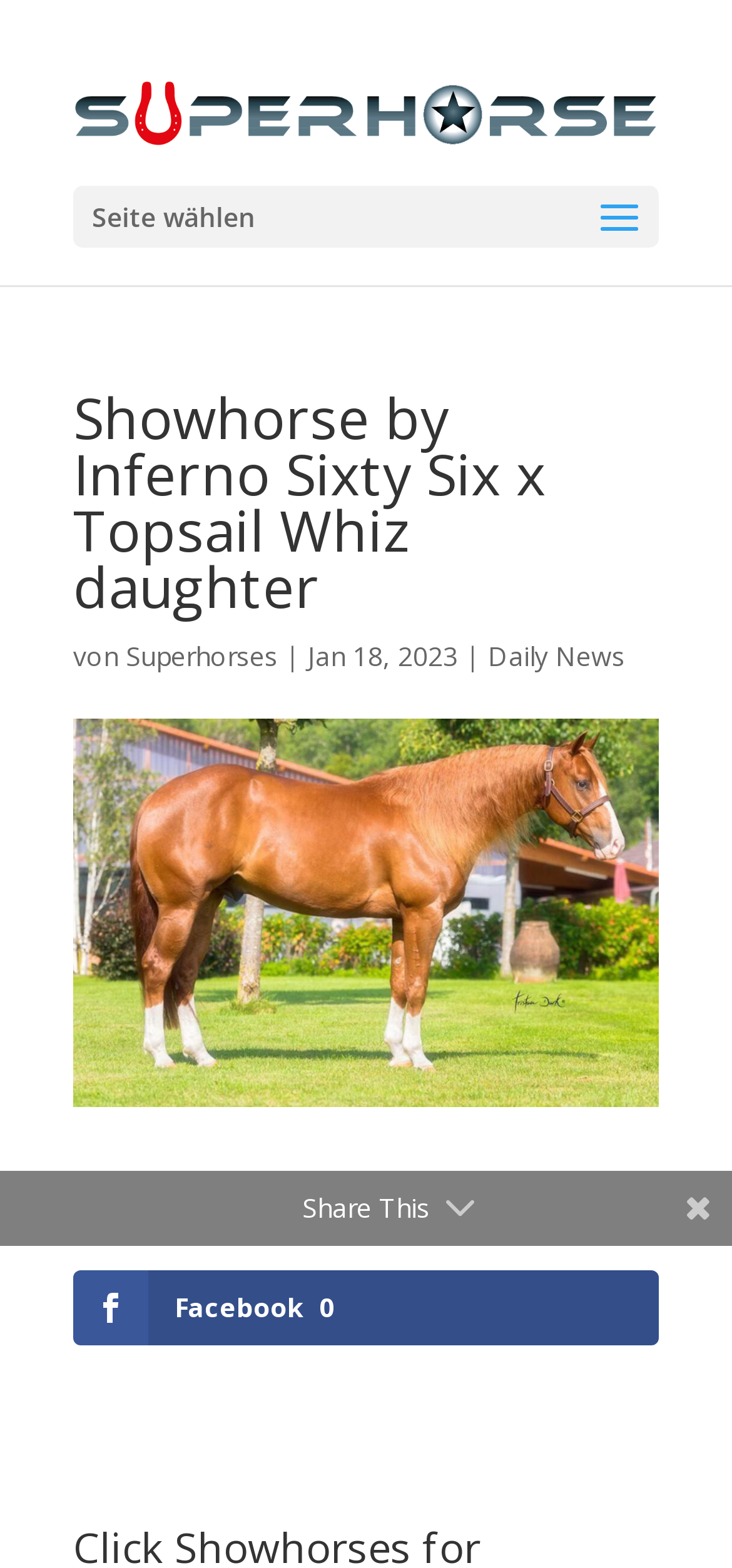Analyze and describe the webpage in a detailed narrative.

This webpage is about a showhorse, specifically one by Inferno Sixty Six x Topsail Whiz daughter. At the top, there is a link to "Superhorses" accompanied by an image with the same name. Below this, there is a heading that displays the full name of the showhorse. 

To the right of the heading, there is a phrase "von" (meaning "by" in German) followed by another link to "Superhorses" and a vertical bar. Next to this, the date "Jan 18, 2023" is displayed, and further to the right, there is a link to "Daily News". 

In the lower section of the page, there is a section dedicated to sharing the content. A "Share This" heading is displayed, accompanied by a brief description "Share this post with your friends!". Below this, there are two links: one with a Facebook icon and the text "Facebook", and another with a similar icon but without text. 

At the bottom right corner, there is a small link with a Facebook icon and the text "Facebook 0".